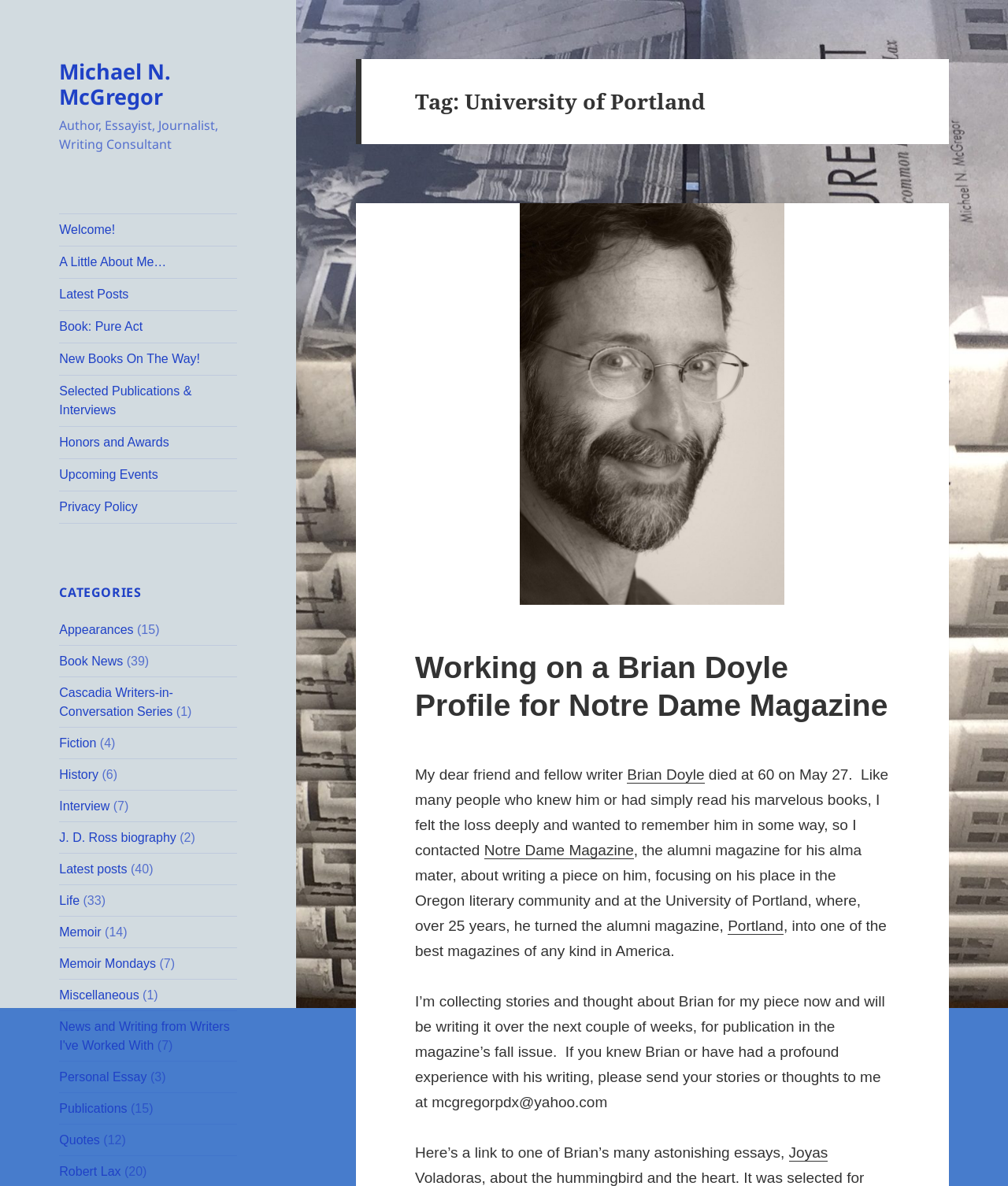Can you pinpoint the bounding box coordinates for the clickable element required for this instruction: "View the 'Latest Posts' page"? The coordinates should be four float numbers between 0 and 1, i.e., [left, top, right, bottom].

[0.059, 0.235, 0.235, 0.261]